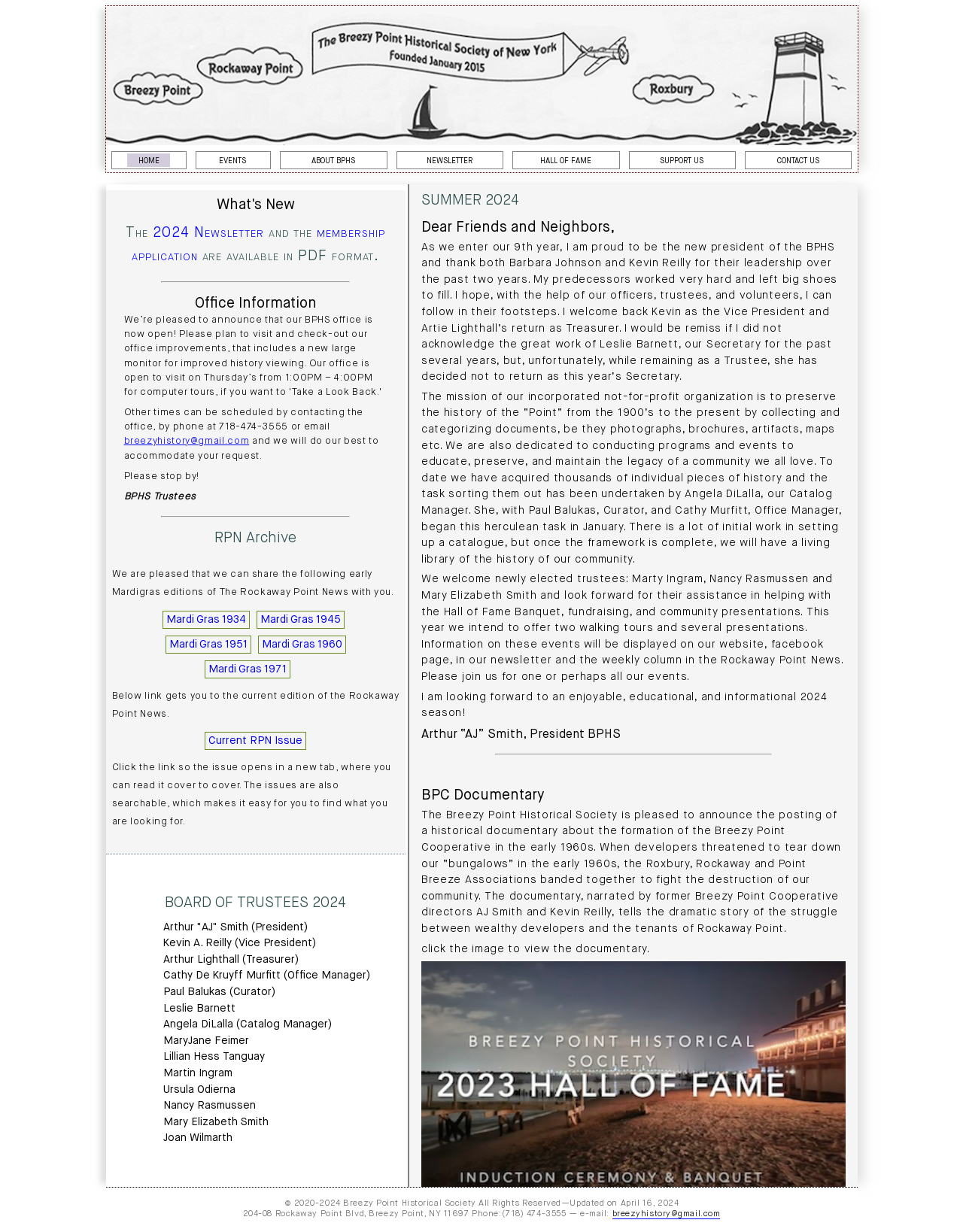Use the information in the screenshot to answer the question comprehensively: What is the phone number of the office?

I found the answer by looking at the bottom of the webpage, where it says '204-08 Rockaway Point Blvd, Breezy Point, NY 11697 Phone:(718) 474-3555 — e-mail:'. This suggests that the phone number of the office is (718) 474-3555.